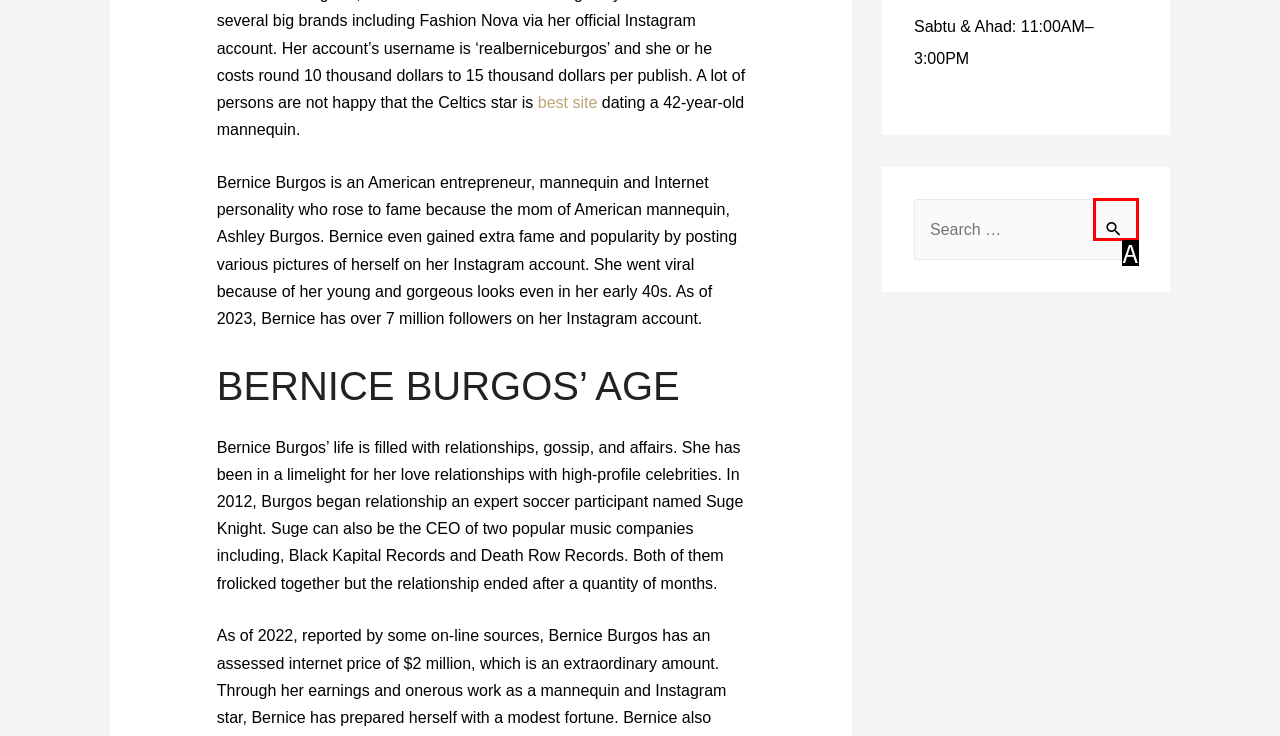Using the provided description: aria-label="Compartir en linkedin" title="Linked In", select the most fitting option and return its letter directly from the choices.

None